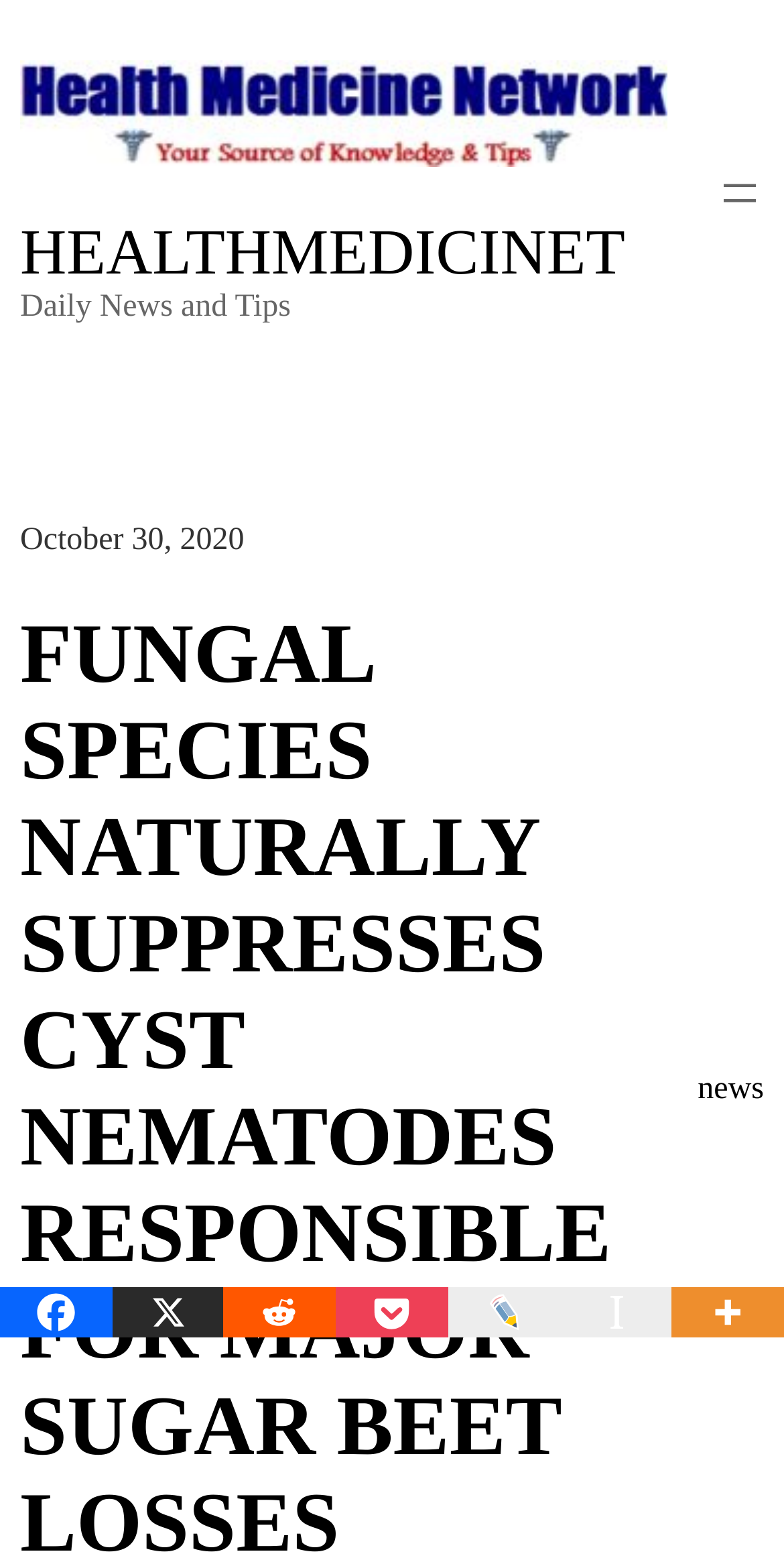Determine the bounding box coordinates of the element that should be clicked to execute the following command: "Click the health medicine network link".

[0.026, 0.039, 0.851, 0.107]